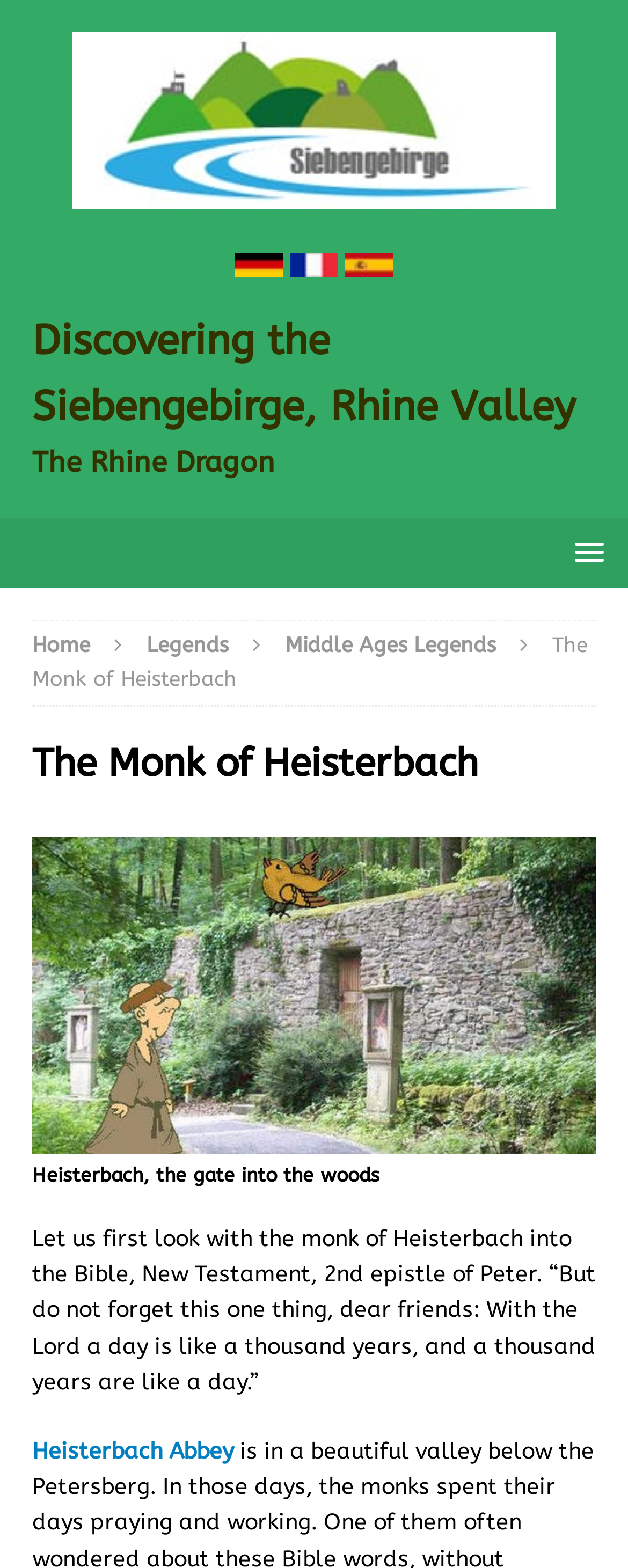Can you find and provide the title of the webpage?

The Monk of Heisterbach